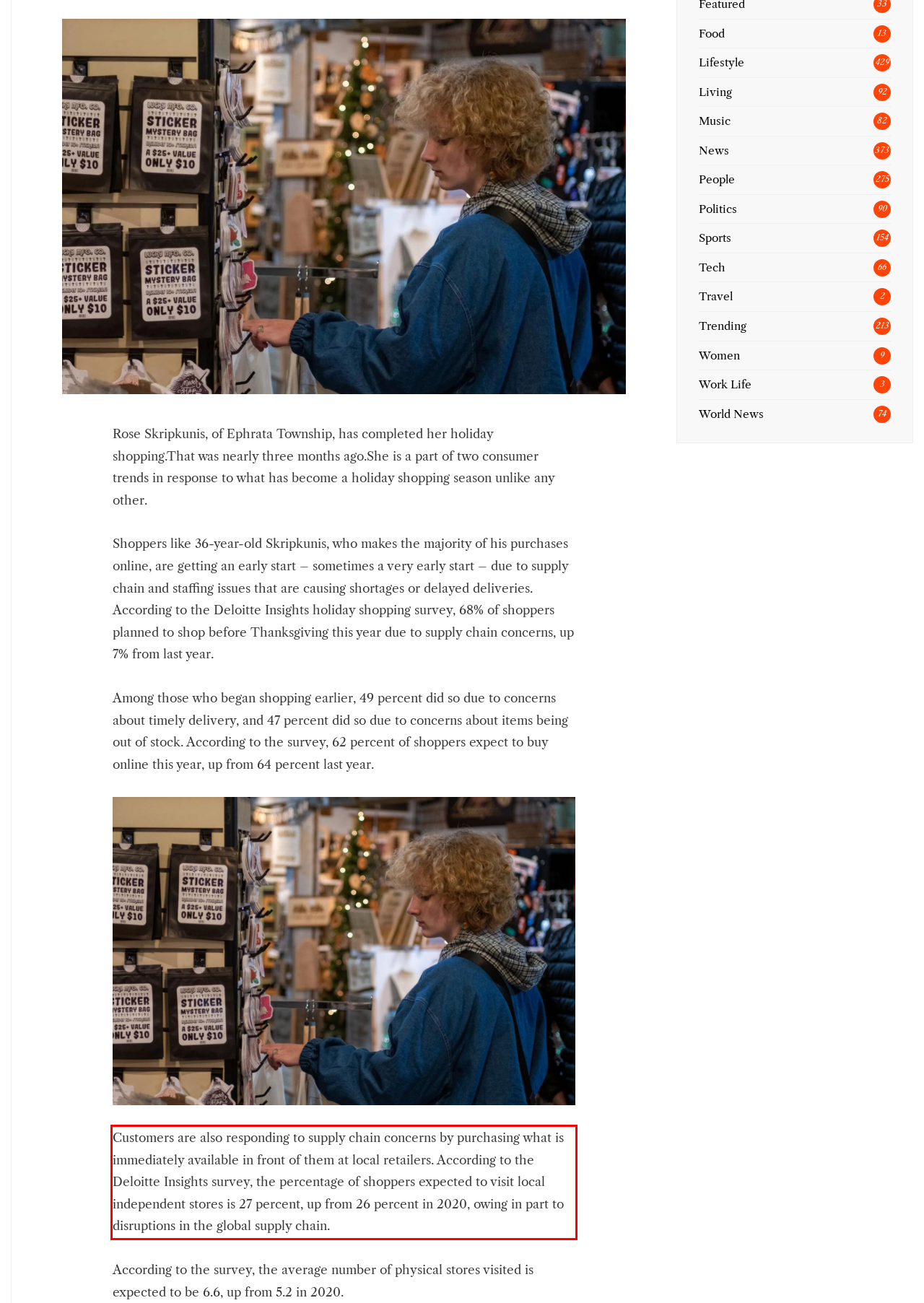Please examine the screenshot of the webpage and read the text present within the red rectangle bounding box.

Customers are also responding to supply chain concerns by purchasing what is immediately available in front of them at local retailers. According to the Deloitte Insights survey, the percentage of shoppers expected to visit local independent stores is 27 percent, up from 26 percent in 2020, owing in part to disruptions in the global supply chain.